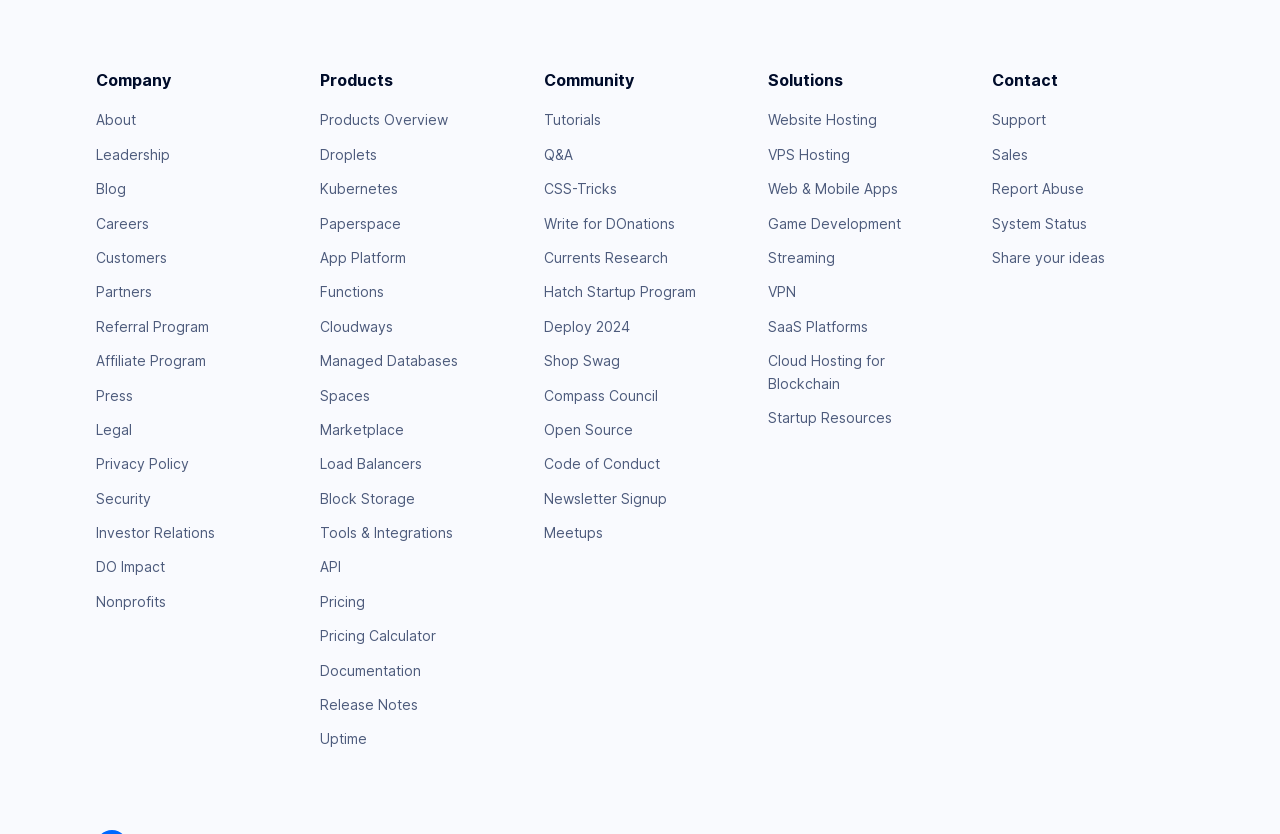Please specify the bounding box coordinates of the area that should be clicked to accomplish the following instruction: "Contact Support". The coordinates should consist of four float numbers between 0 and 1, i.e., [left, top, right, bottom].

[0.775, 0.134, 0.817, 0.154]